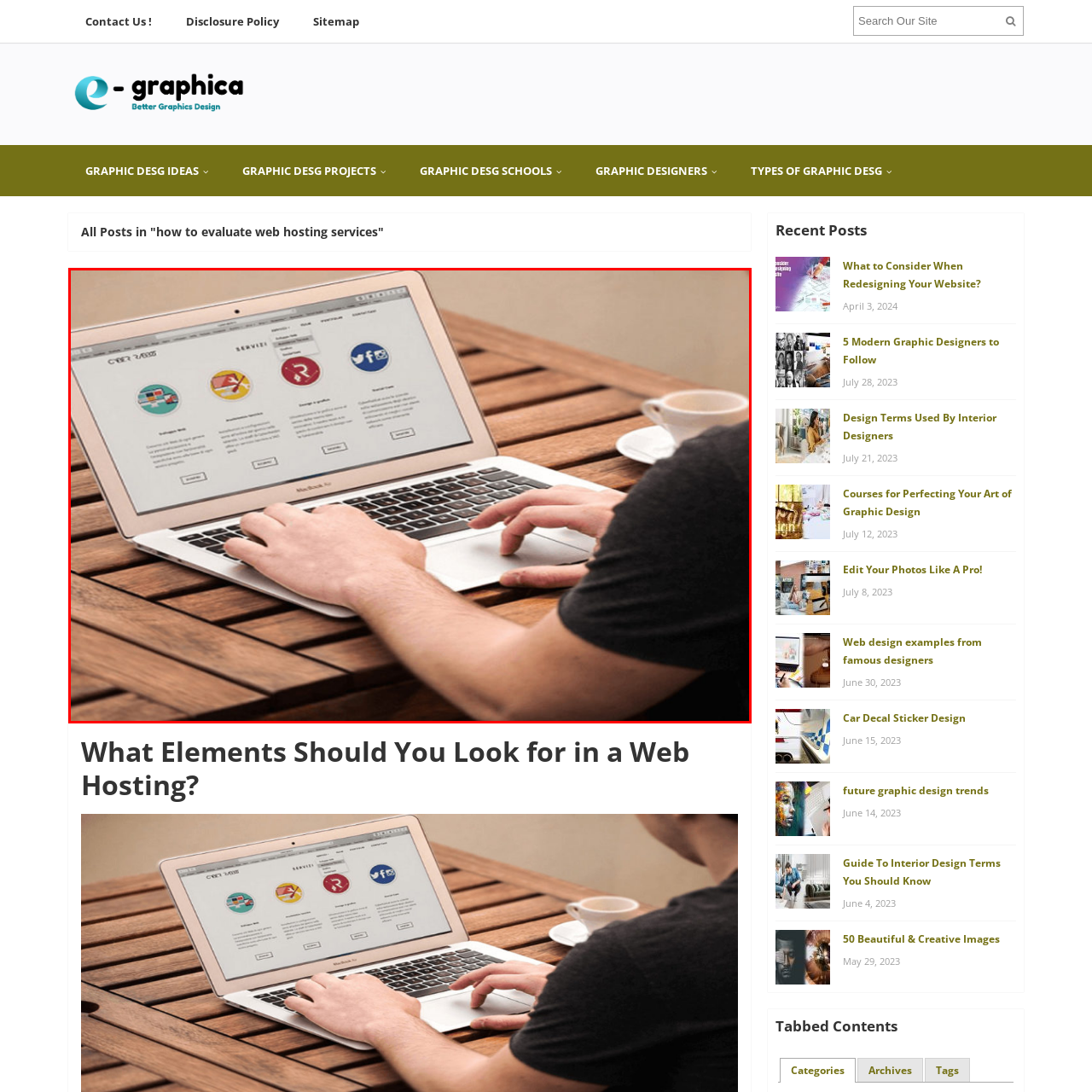Take a close look at the image outlined in red and answer the ensuing question with a single word or phrase:
What is beside the laptop?

A small cup of coffee